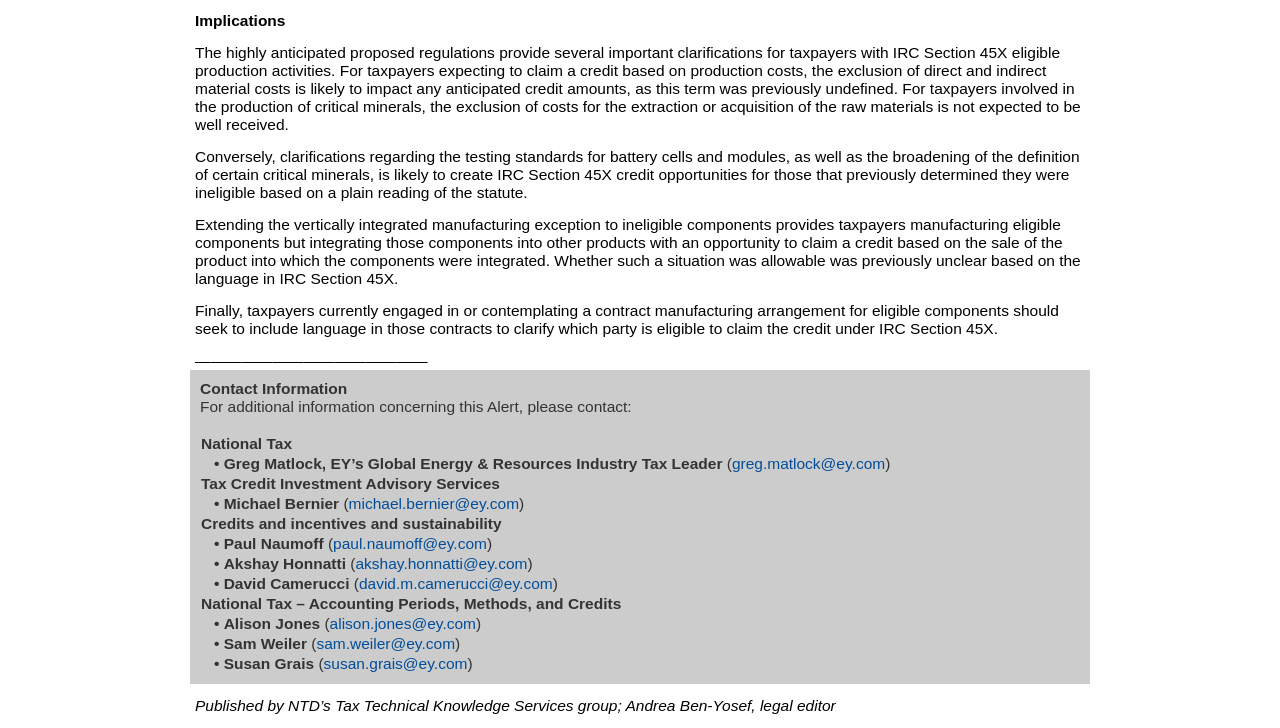What is the name of the group that published this webpage?
Please give a detailed and elaborate explanation in response to the question.

At the bottom of the webpage, it is mentioned that the webpage was published by NTD’s Tax Technical Knowledge Services group, which suggests that this is the name of the group that published this webpage.